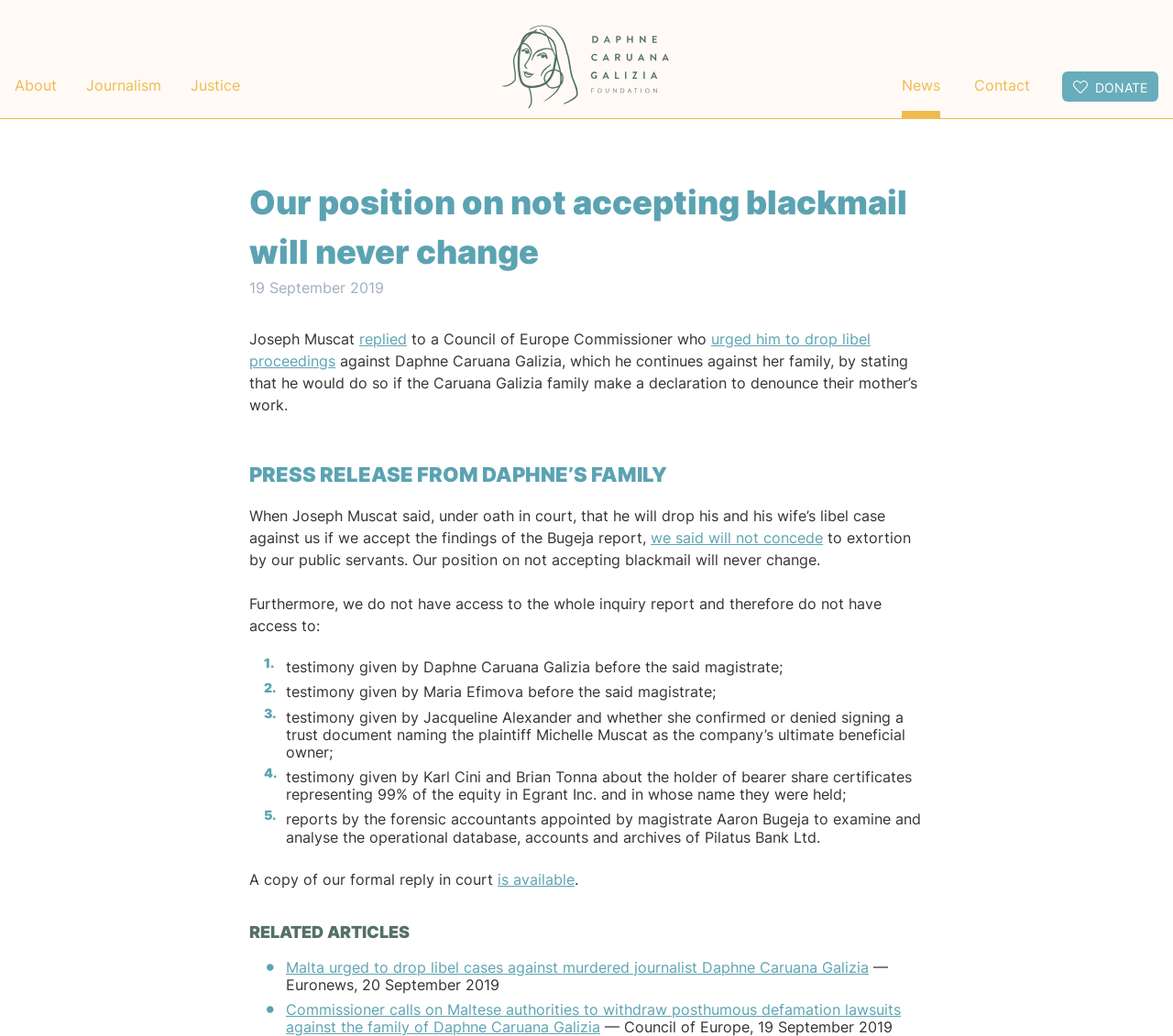Given the element description "replied" in the screenshot, predict the bounding box coordinates of that UI element.

[0.306, 0.318, 0.347, 0.336]